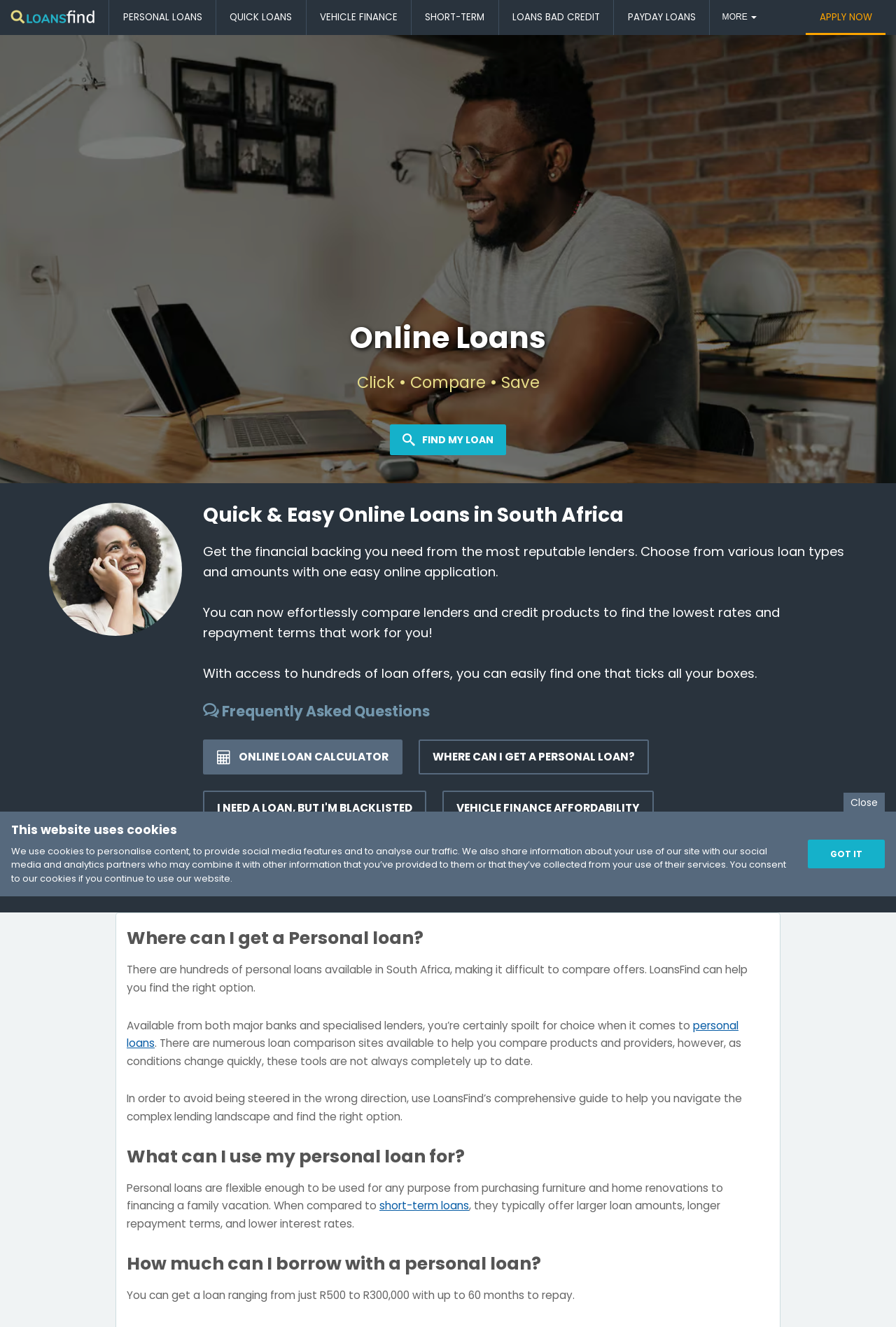Identify the coordinates of the bounding box for the element that must be clicked to accomplish the instruction: "Apply for a loan now".

[0.9, 0.0, 0.988, 0.026]